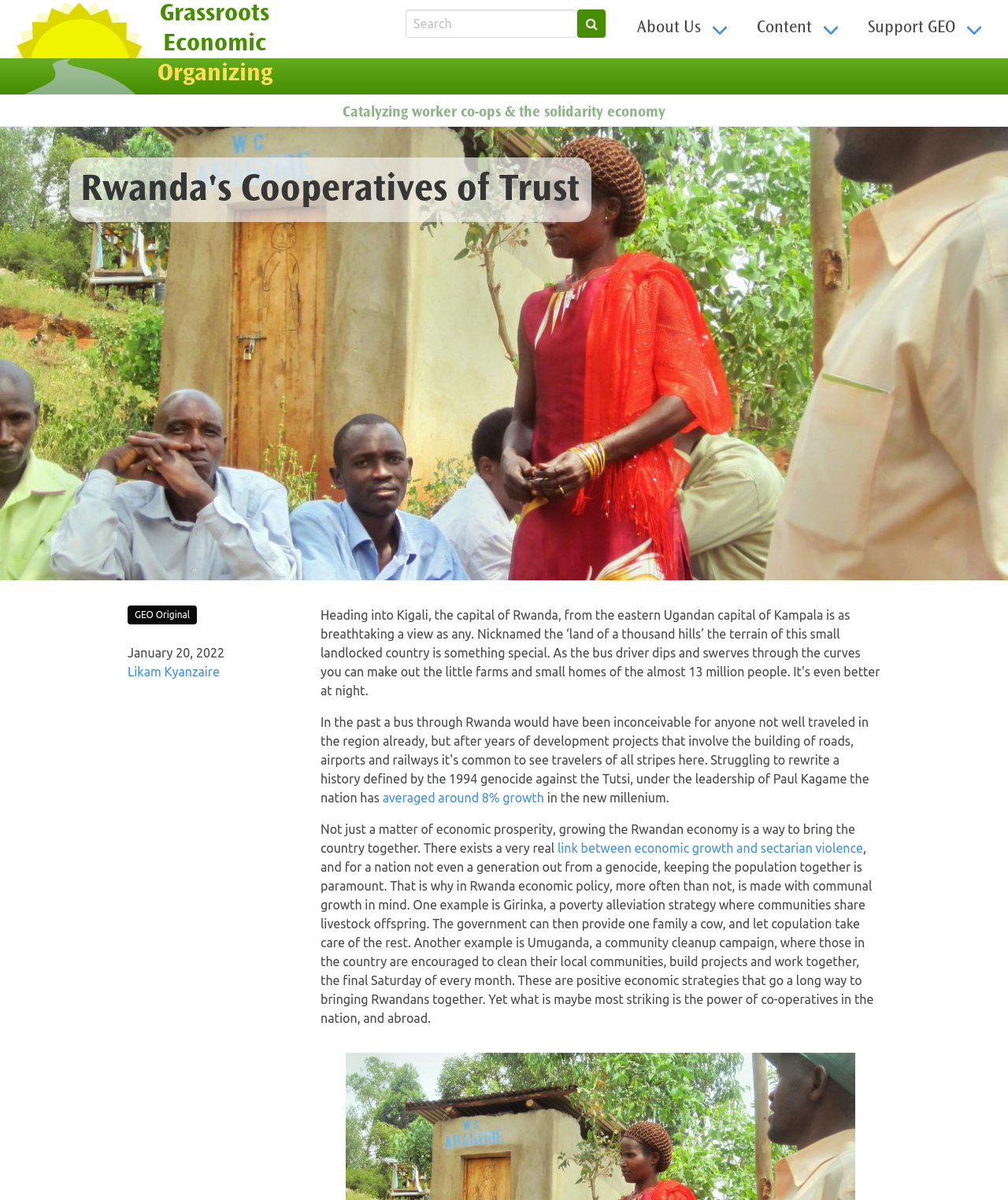Locate the bounding box coordinates of the segment that needs to be clicked to meet this instruction: "Find text at NCSU".

None